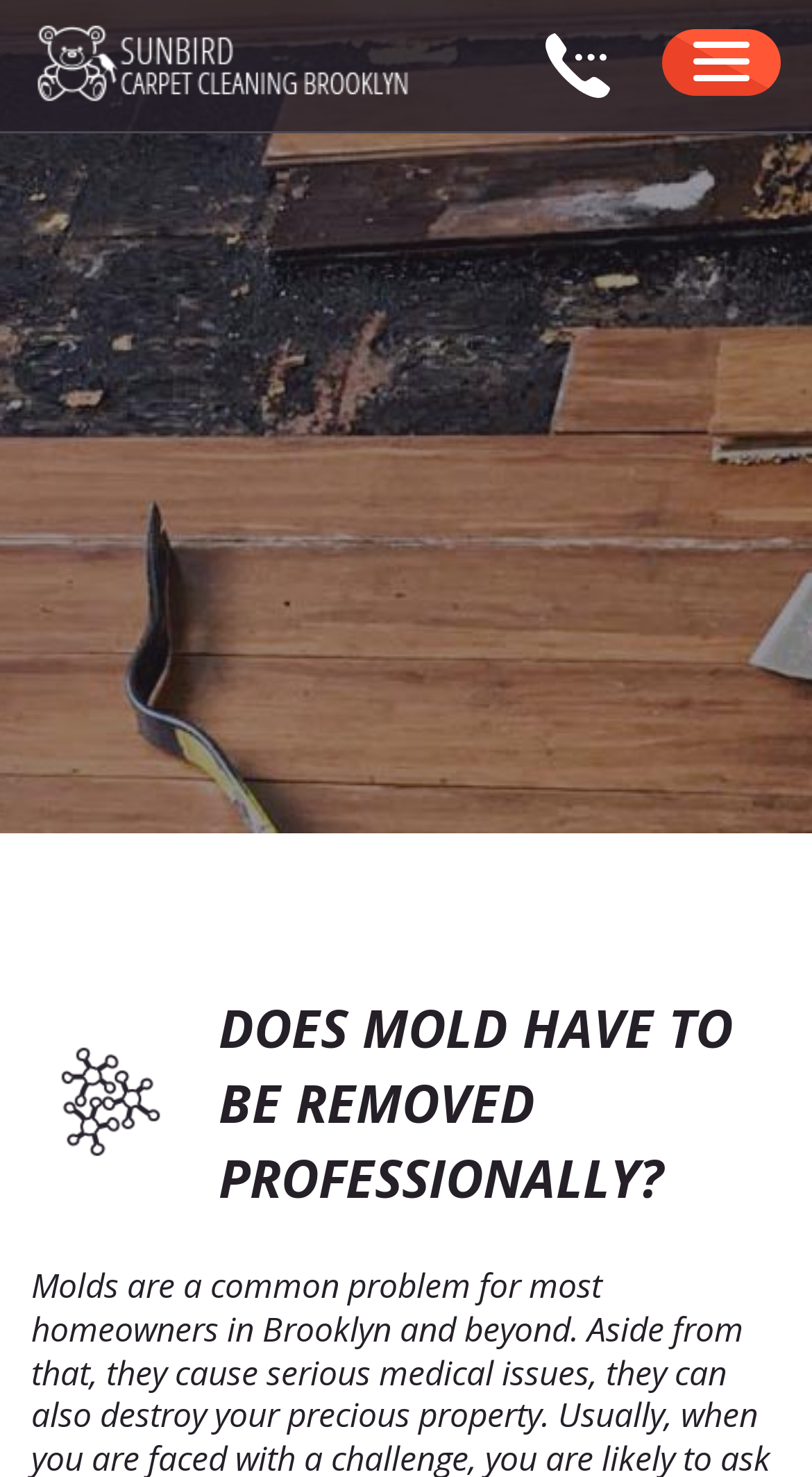Please determine the bounding box coordinates of the element to click on in order to accomplish the following task: "Read the blog". Ensure the coordinates are four float numbers ranging from 0 to 1, i.e., [left, top, right, bottom].

[0.267, 0.558, 0.733, 0.594]